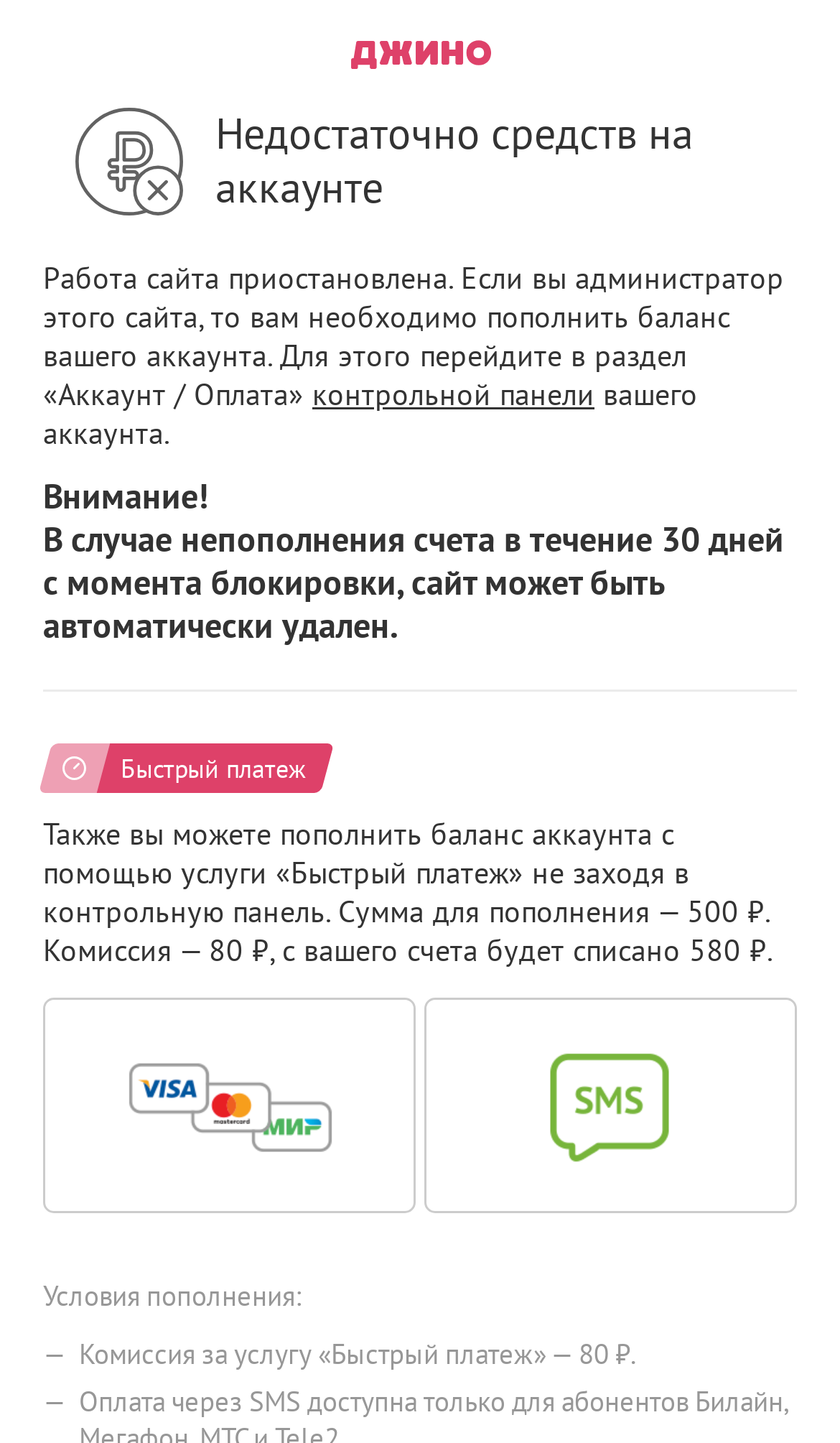From the element description: "контрольной панели", extract the bounding box coordinates of the UI element. The coordinates should be expressed as four float numbers between 0 and 1, in the order [left, top, right, bottom].

[0.372, 0.26, 0.708, 0.287]